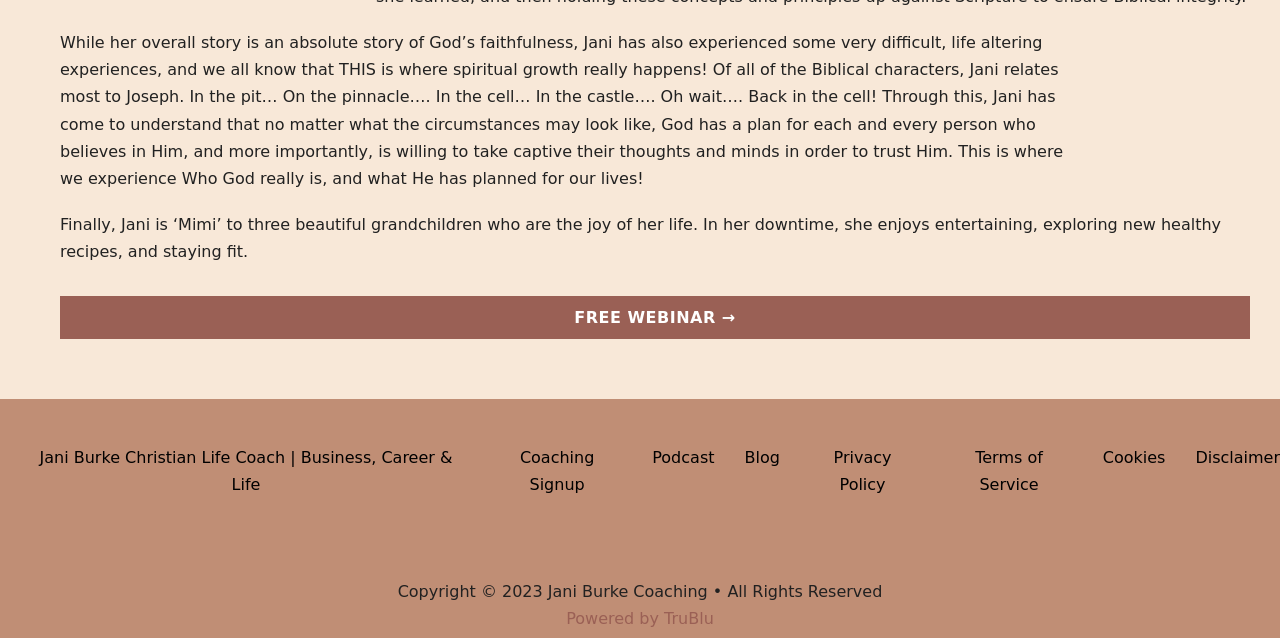How many grandchildren does Jani have?
Please answer the question as detailed as possible.

The text 'Finally, Jani is ‘Mimi’ to three beautiful grandchildren who are the joy of her life.' indicates that Jani has three grandchildren.